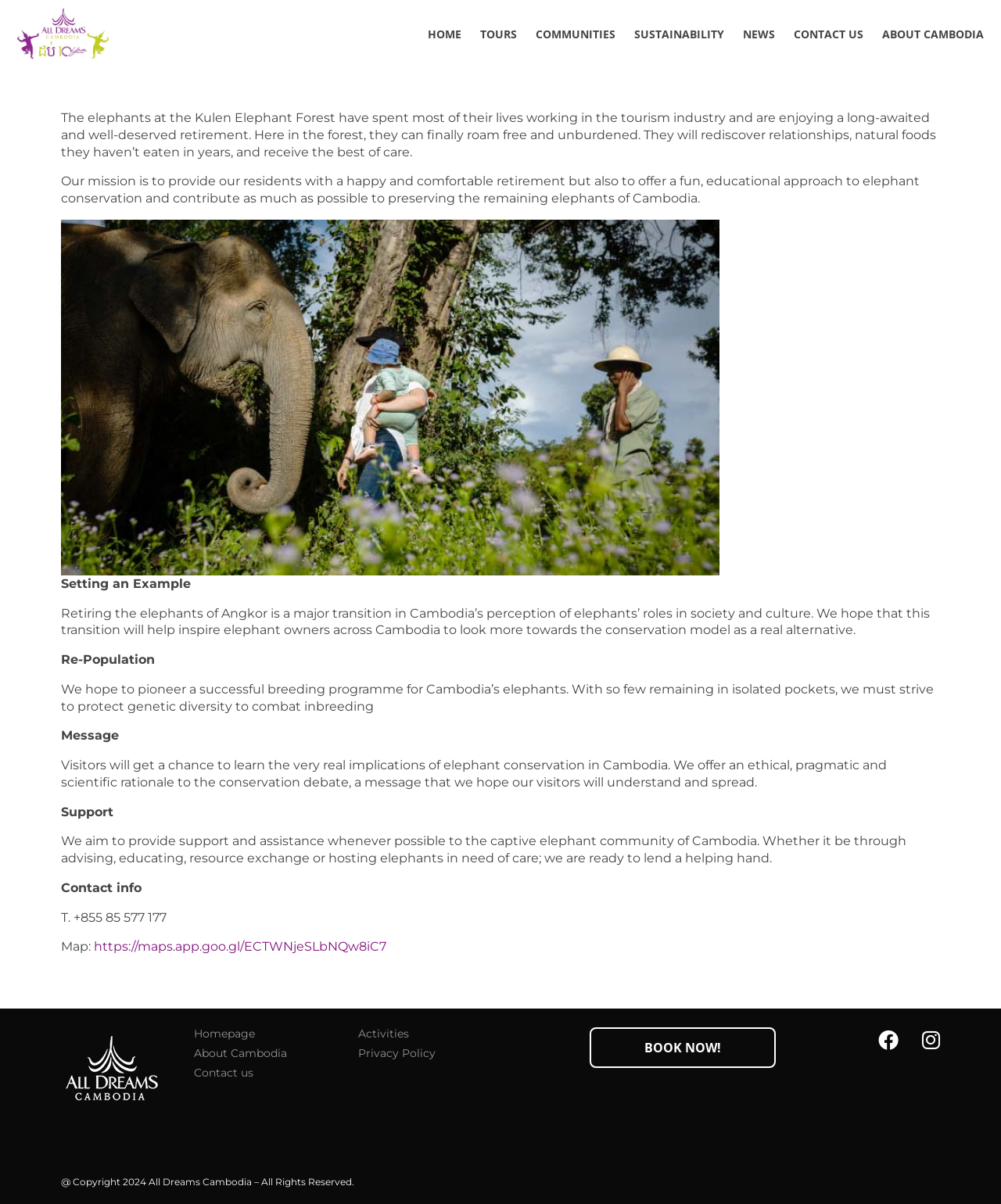How can visitors contact the Kulen Elephant Forest?
Provide a detailed and extensive answer to the question.

The webpage provides a phone number, +855 85 577 177, and a map link, https://maps.app.goo.gl/ECTWNjeSLbNQw8iC7, for visitors to contact the Kulen Elephant Forest.